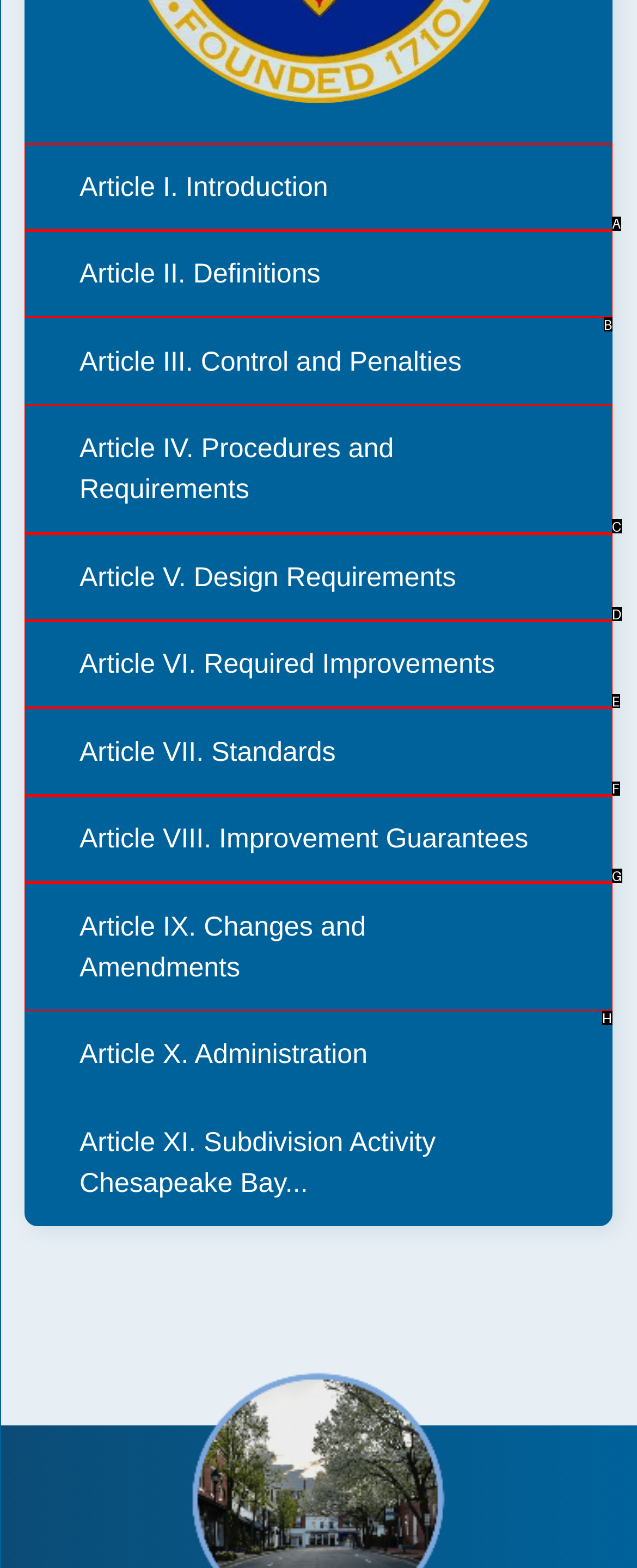Which letter corresponds to the correct option to complete the task: access Article IV. Procedures and Requirements?
Answer with the letter of the chosen UI element.

C